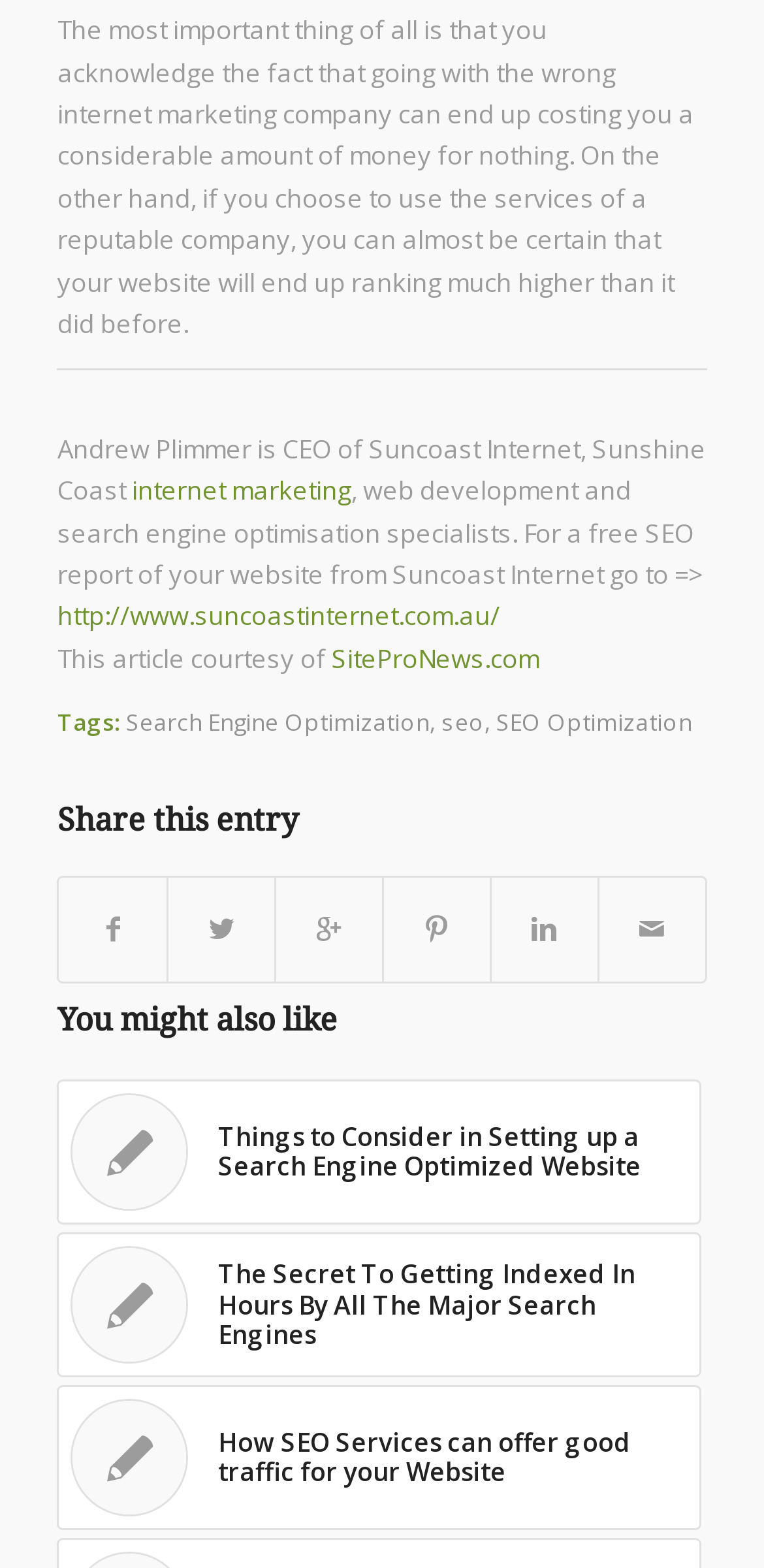Answer with a single word or phrase: 
How many social media sharing links are provided?

6